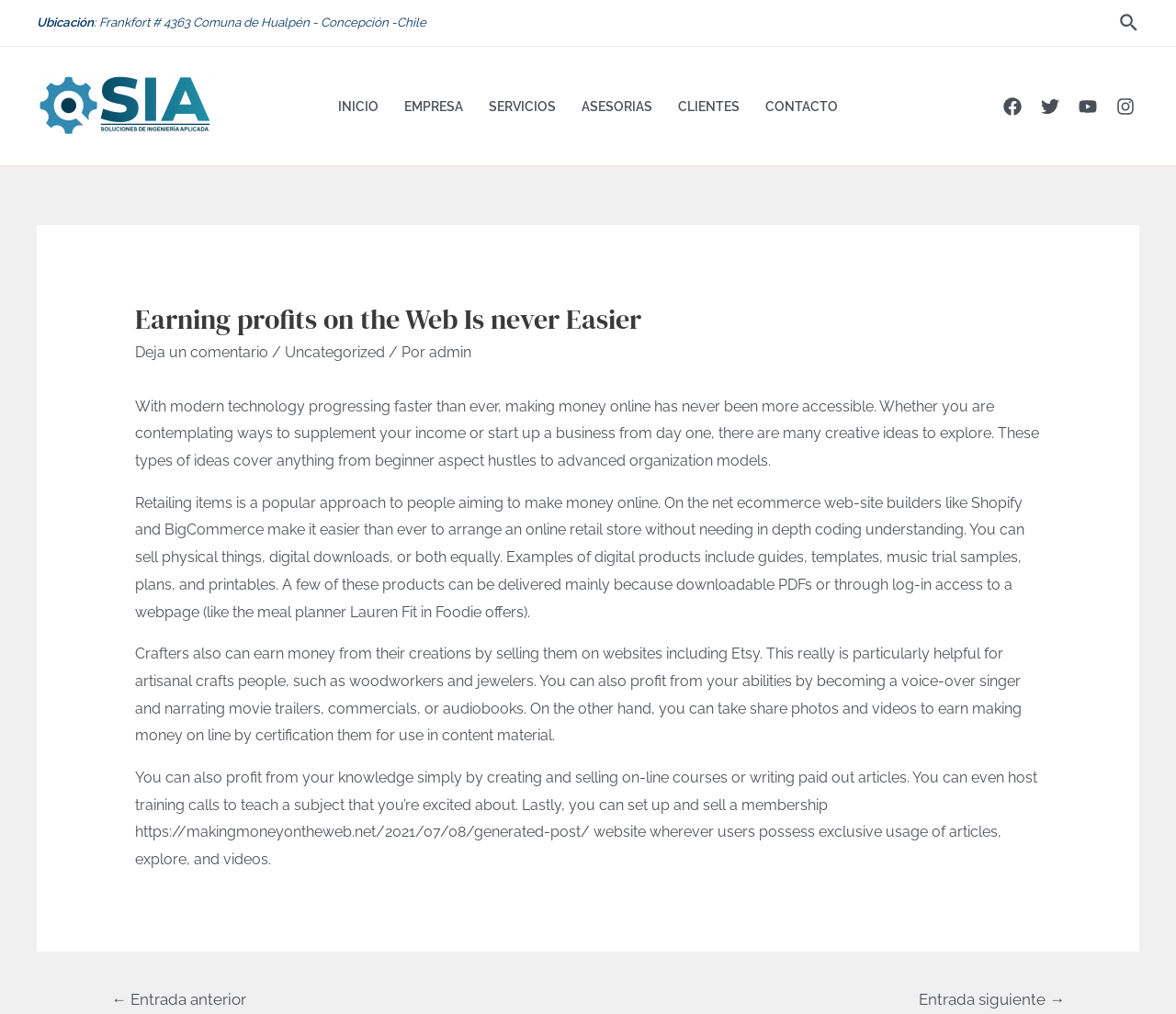Identify the bounding box coordinates of the part that should be clicked to carry out this instruction: "Go to the INICIO page".

[0.277, 0.073, 0.333, 0.136]